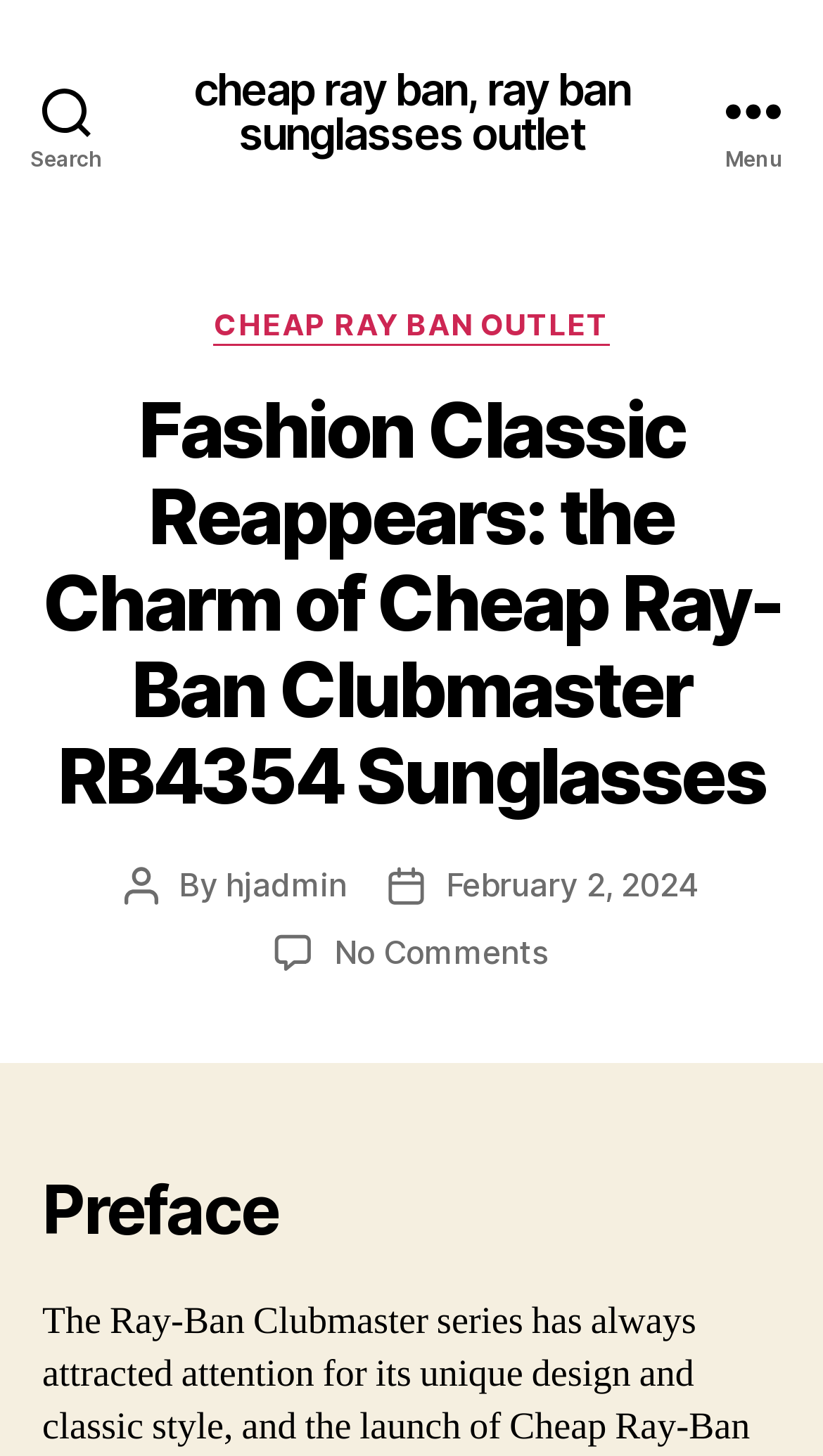Answer the question below with a single word or a brief phrase: 
How many comments are there on the article?

No Comments